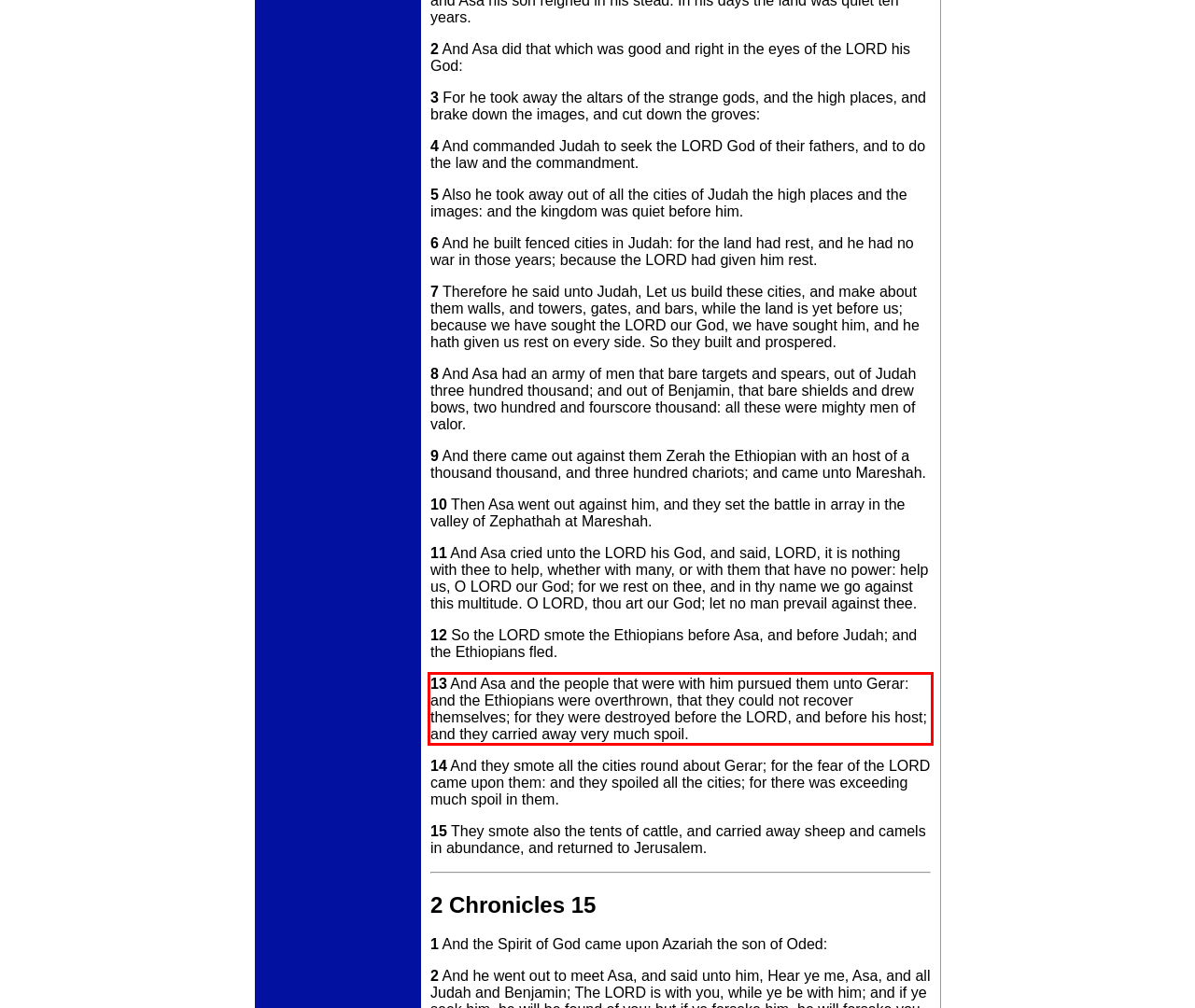Please identify the text within the red rectangular bounding box in the provided webpage screenshot.

13 And Asa and the people that were with him pursued them unto Gerar: and the Ethiopians were overthrown, that they could not recover themselves; for they were destroyed before the LORD, and before his host; and they carried away very much spoil.